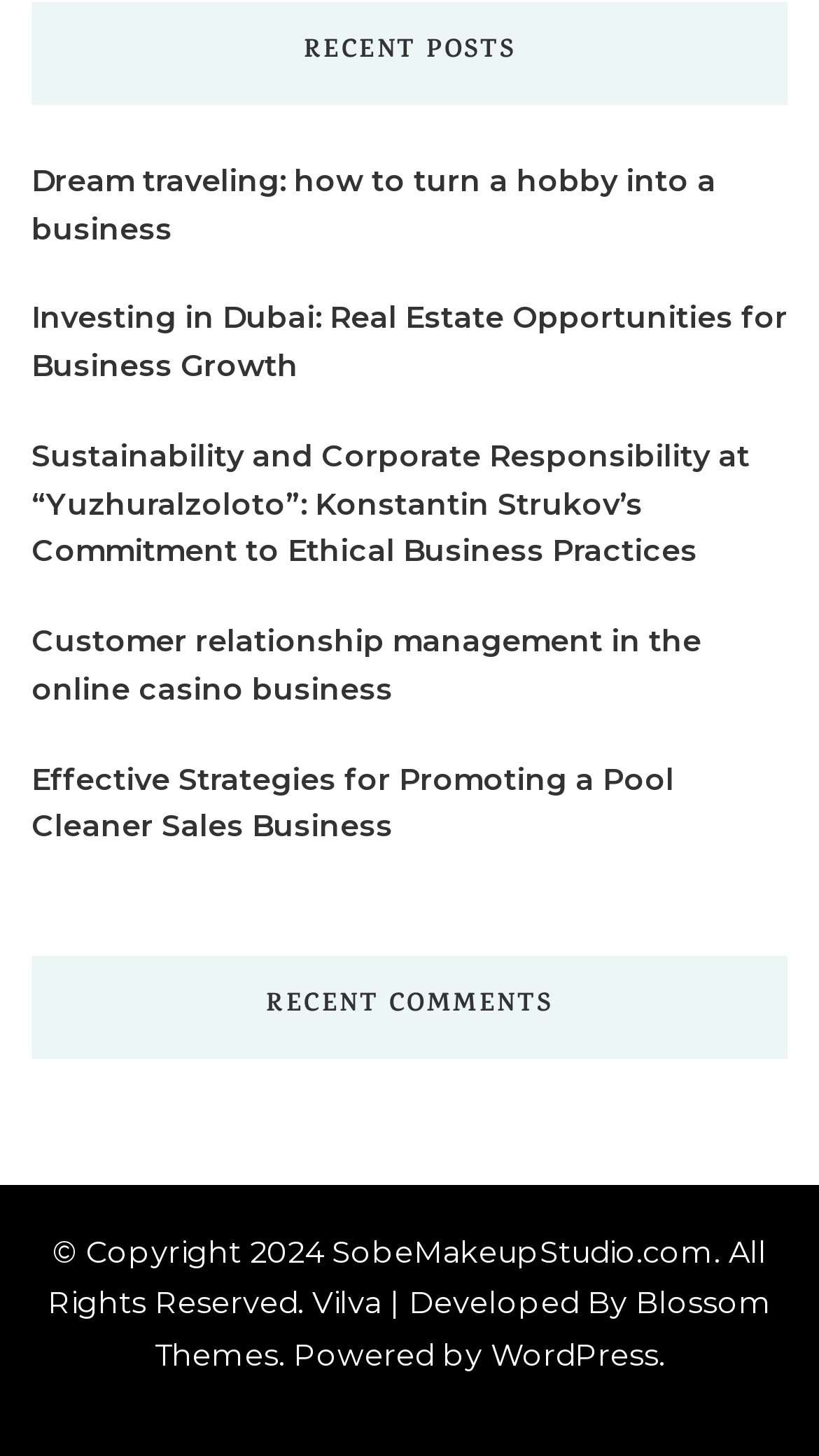What is the category of the first post?
Based on the image, give a one-word or short phrase answer.

Traveling